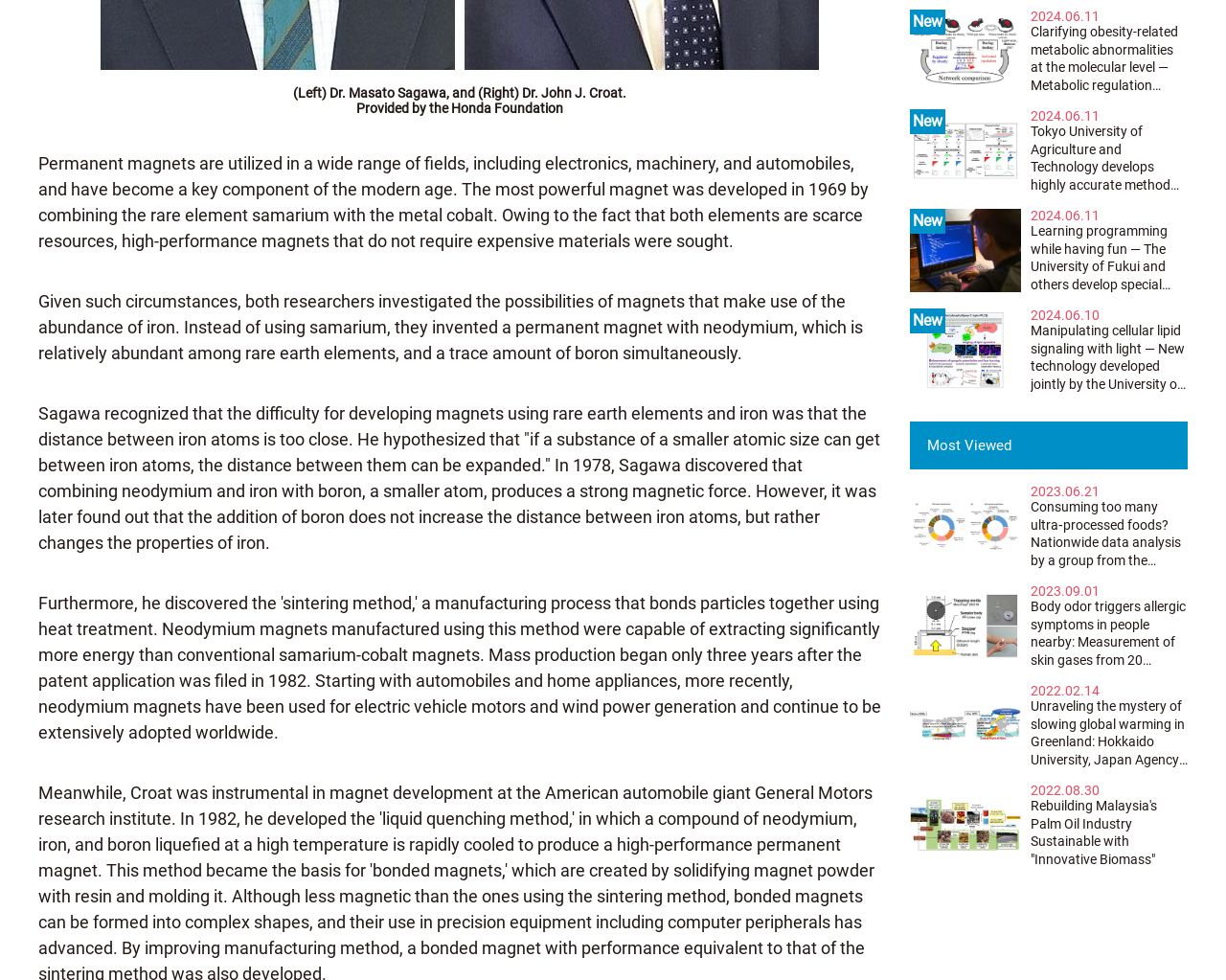Find the bounding box coordinates of the area that needs to be clicked in order to achieve the following instruction: "Read the article about Tokyo University of Agriculture and Technology's method for predicting the distribution of the freshwater fish". The coordinates should be specified as four float numbers between 0 and 1, i.e., [left, top, right, bottom].

[0.742, 0.111, 0.969, 0.203]